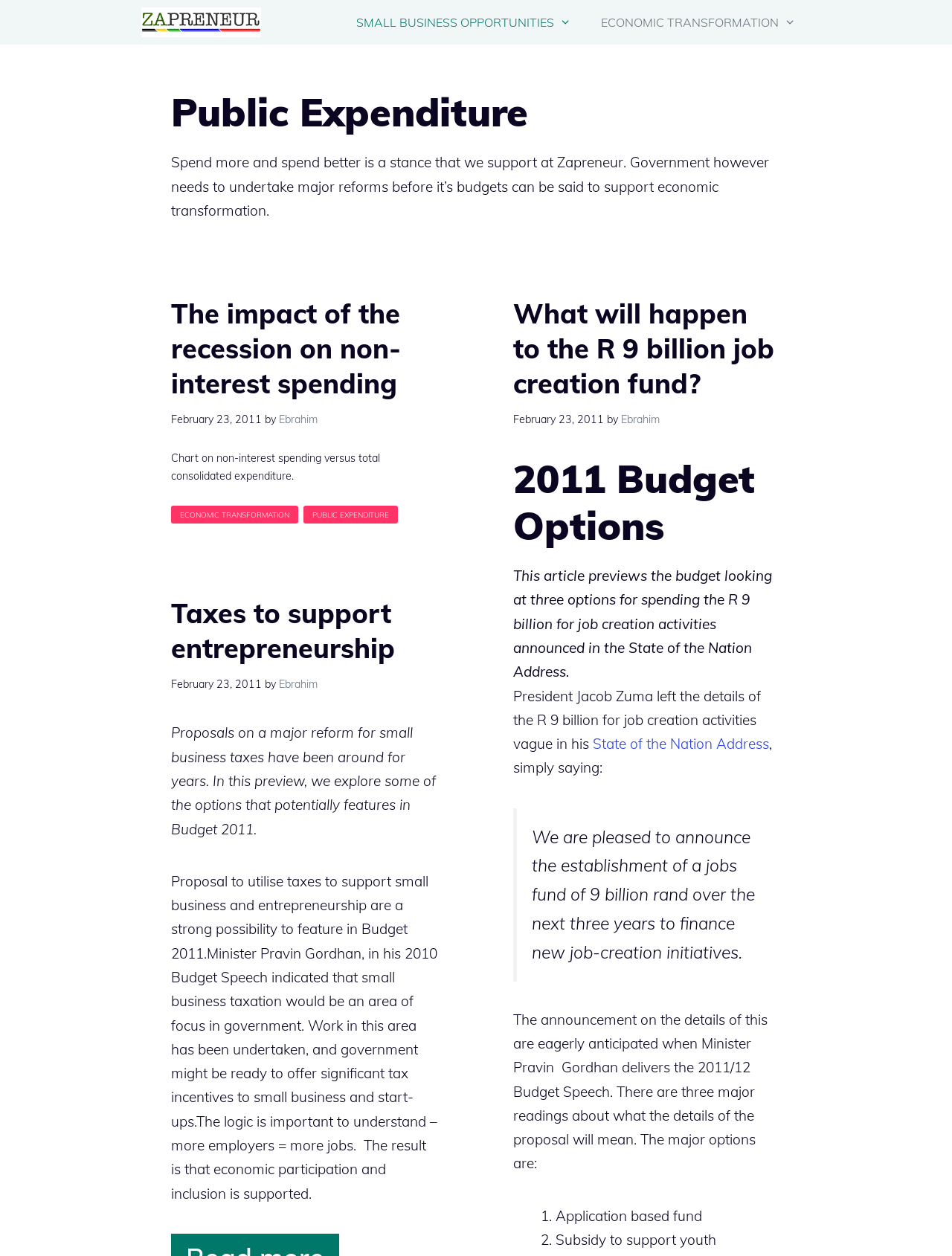What is the purpose of the R 9 billion job creation fund?
Using the image, provide a concise answer in one word or a short phrase.

To finance new job-creation initiatives